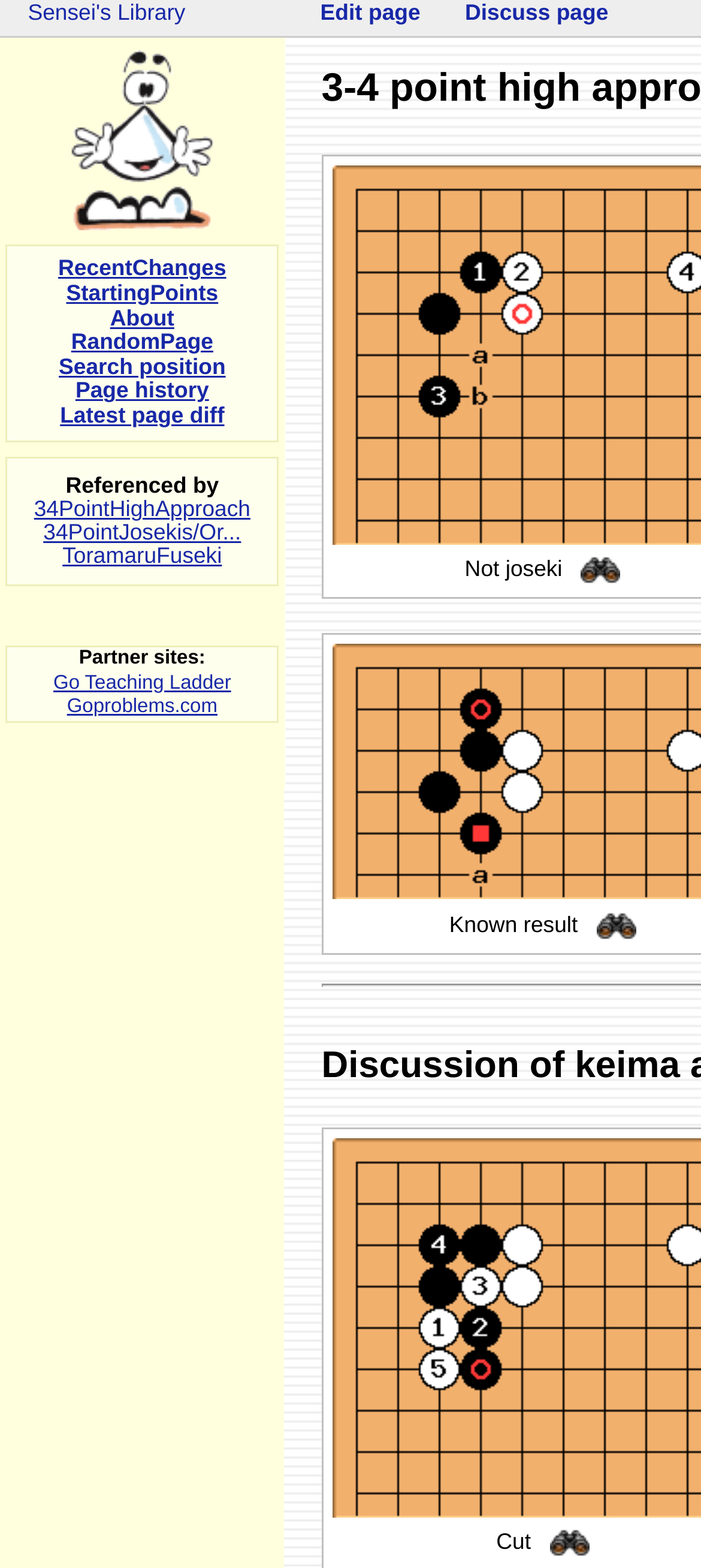Locate the bounding box coordinates of the area you need to click to fulfill this instruction: 'View recent changes'. The coordinates must be in the form of four float numbers ranging from 0 to 1: [left, top, right, bottom].

[0.083, 0.163, 0.323, 0.179]